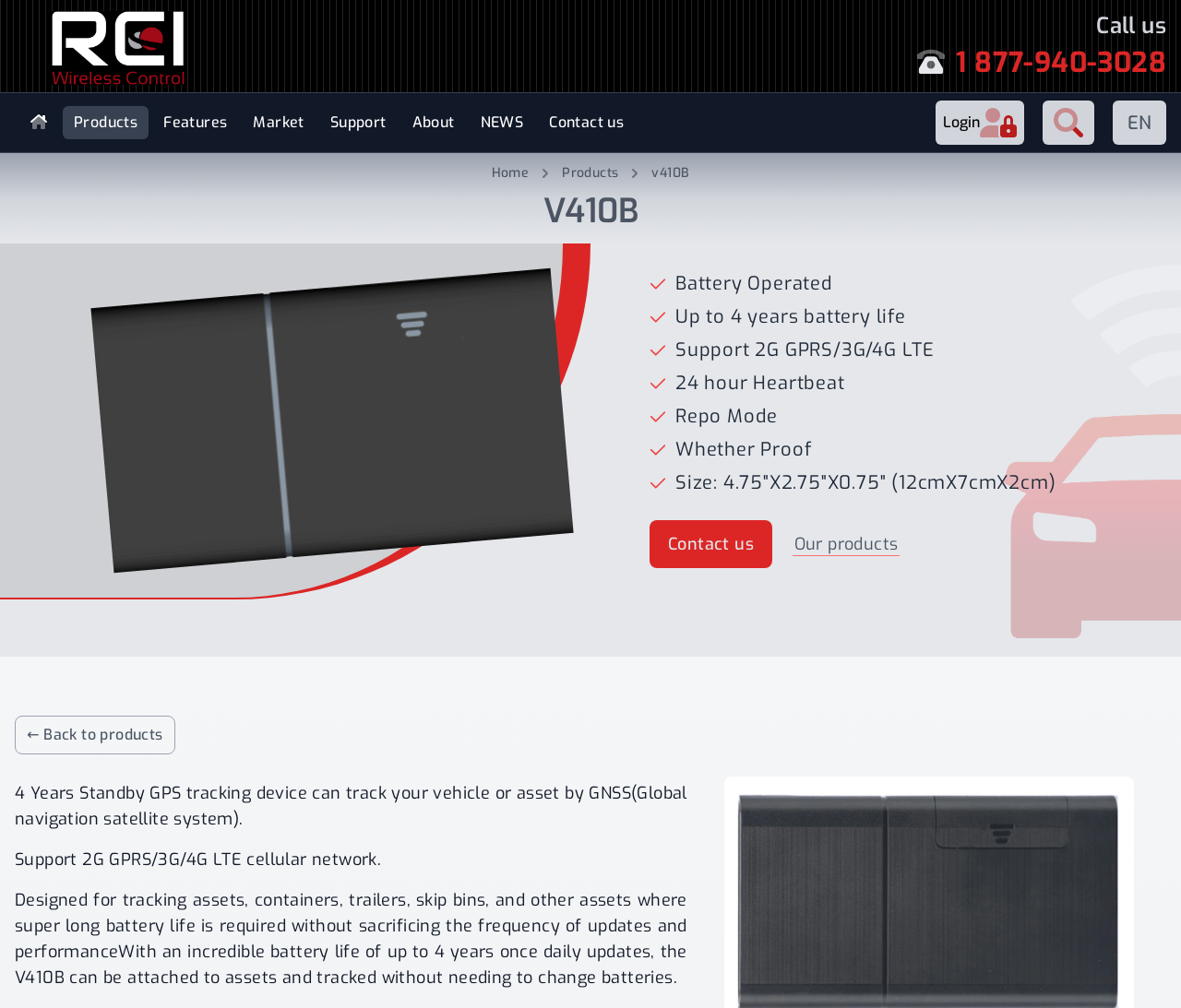Kindly determine the bounding box coordinates of the area that needs to be clicked to fulfill this instruction: "Search for something".

None